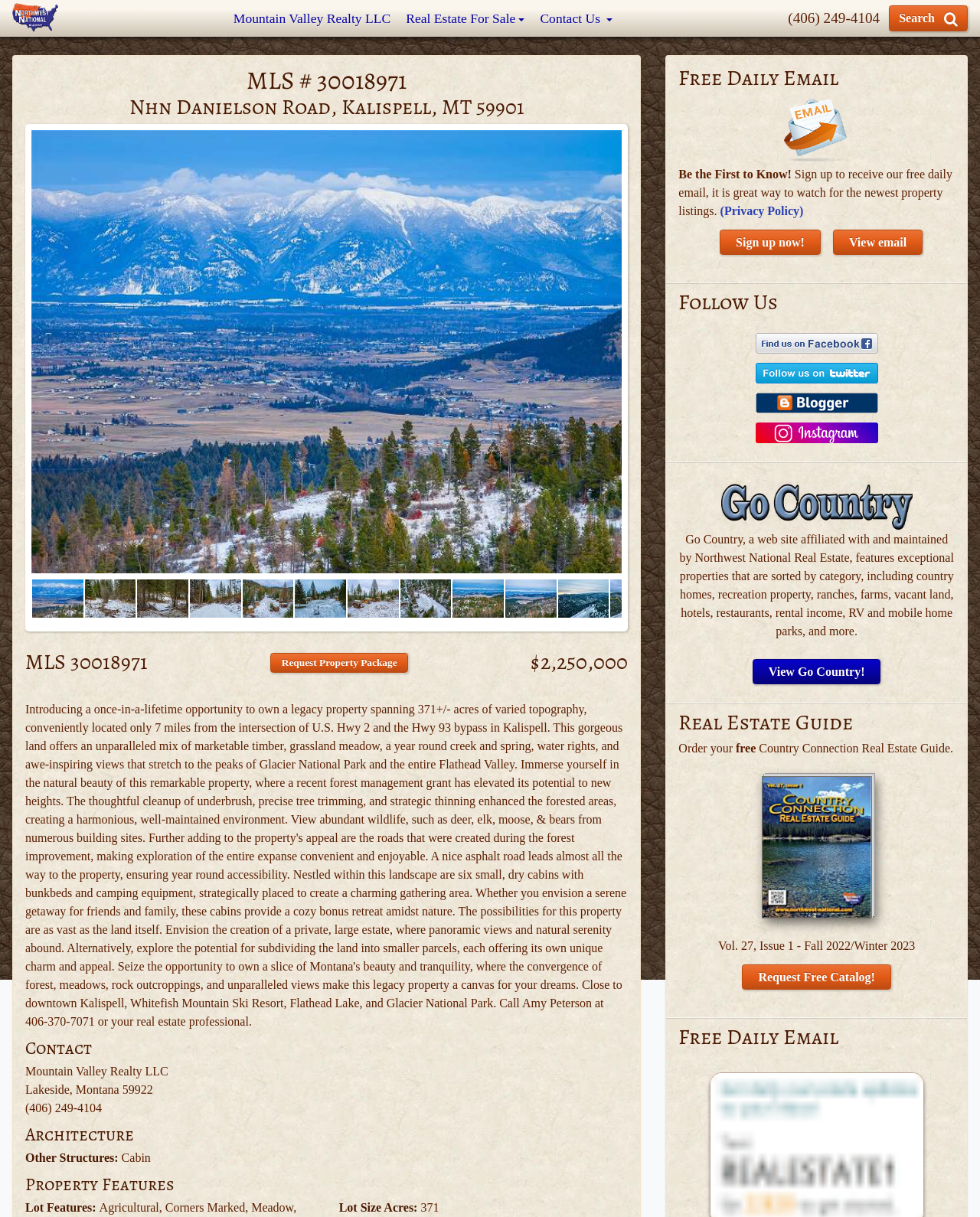Reply to the question with a brief word or phrase: What is the phone number to contact?

(406) 249-4104